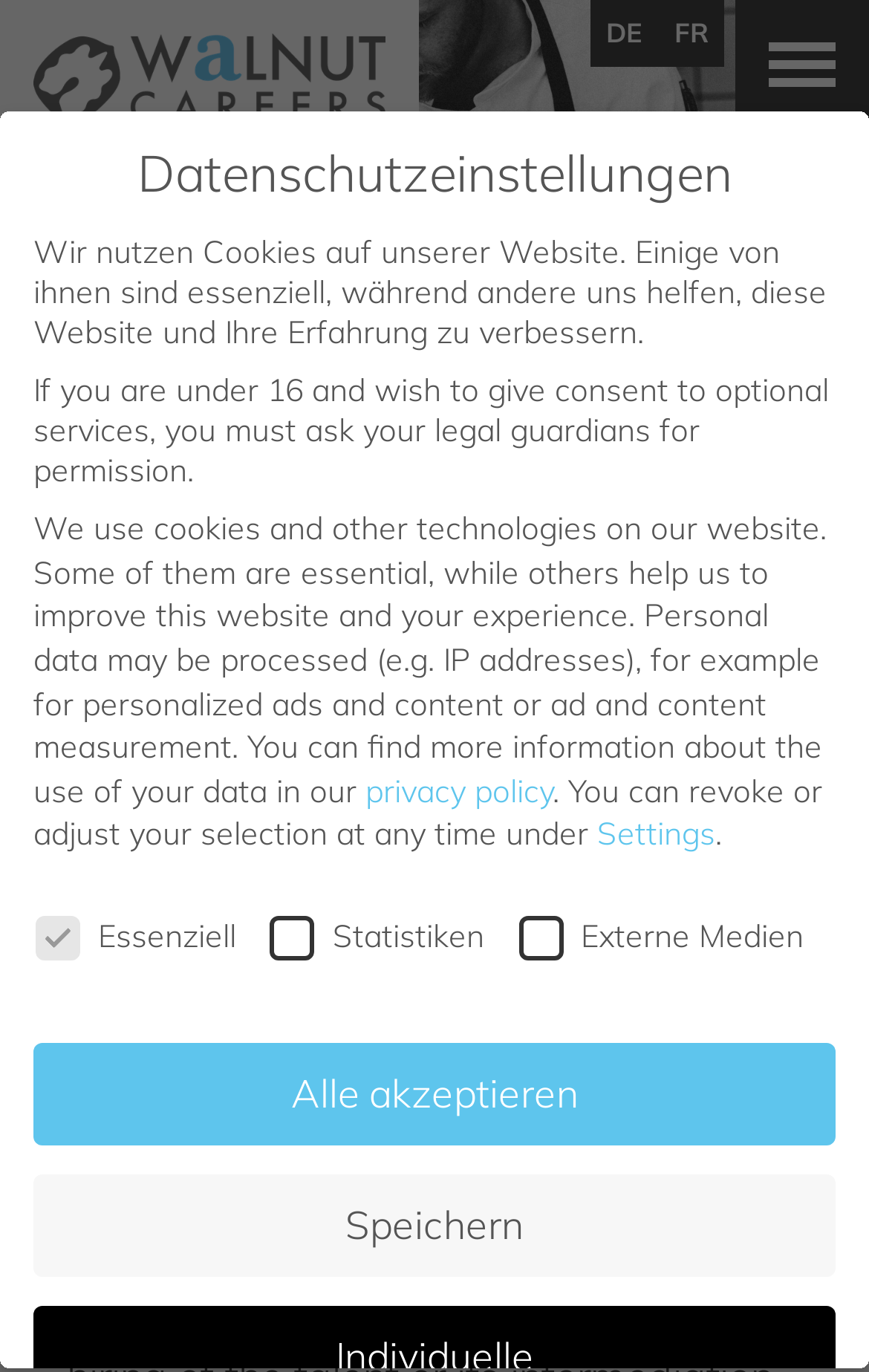Provide a short answer to the following question with just one word or phrase: What is the purpose of this webpage?

Privacy Policy